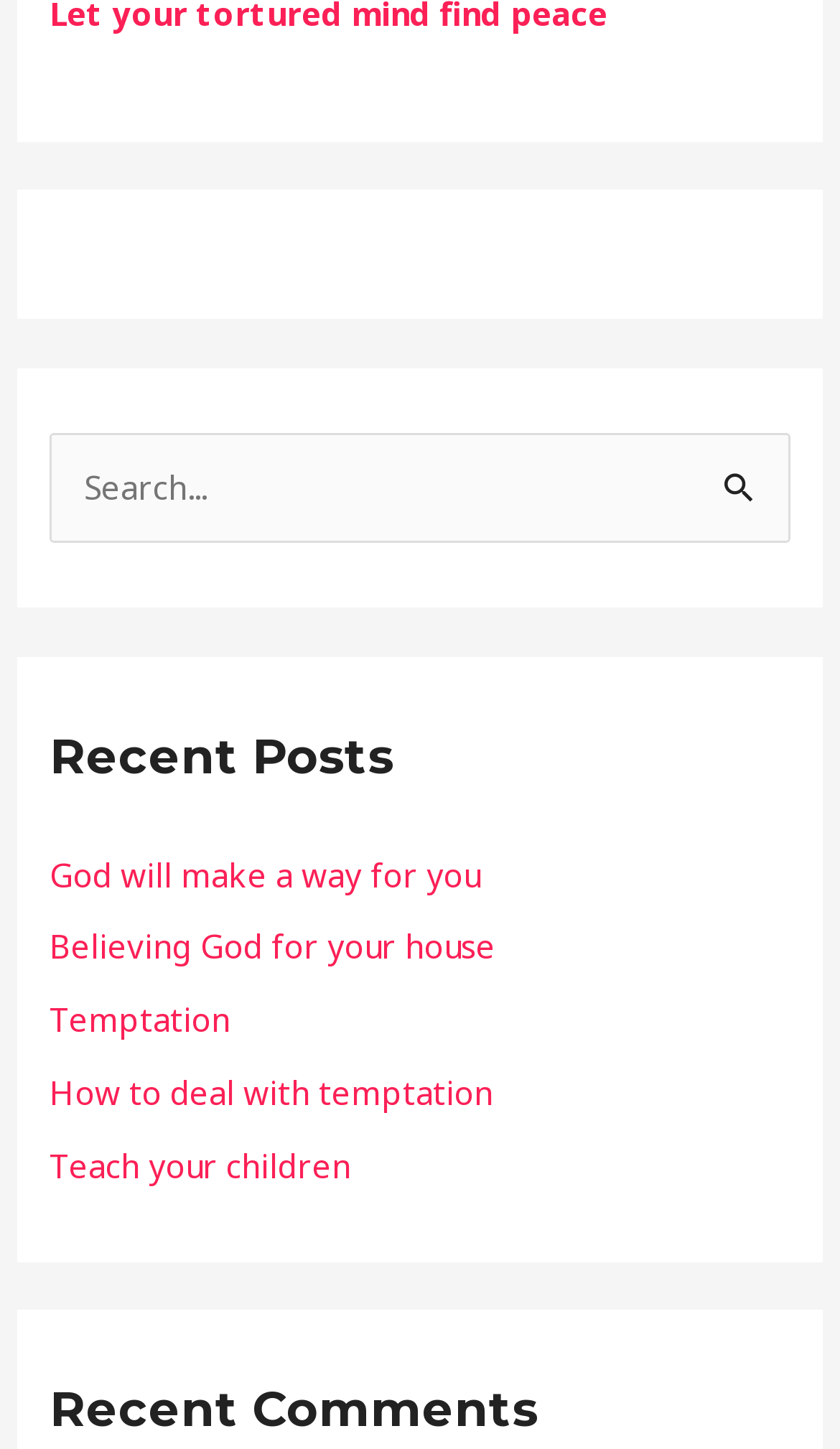Please find the bounding box for the UI component described as follows: "parent_node: Search for: name="s" placeholder="Search..."".

[0.059, 0.298, 0.941, 0.375]